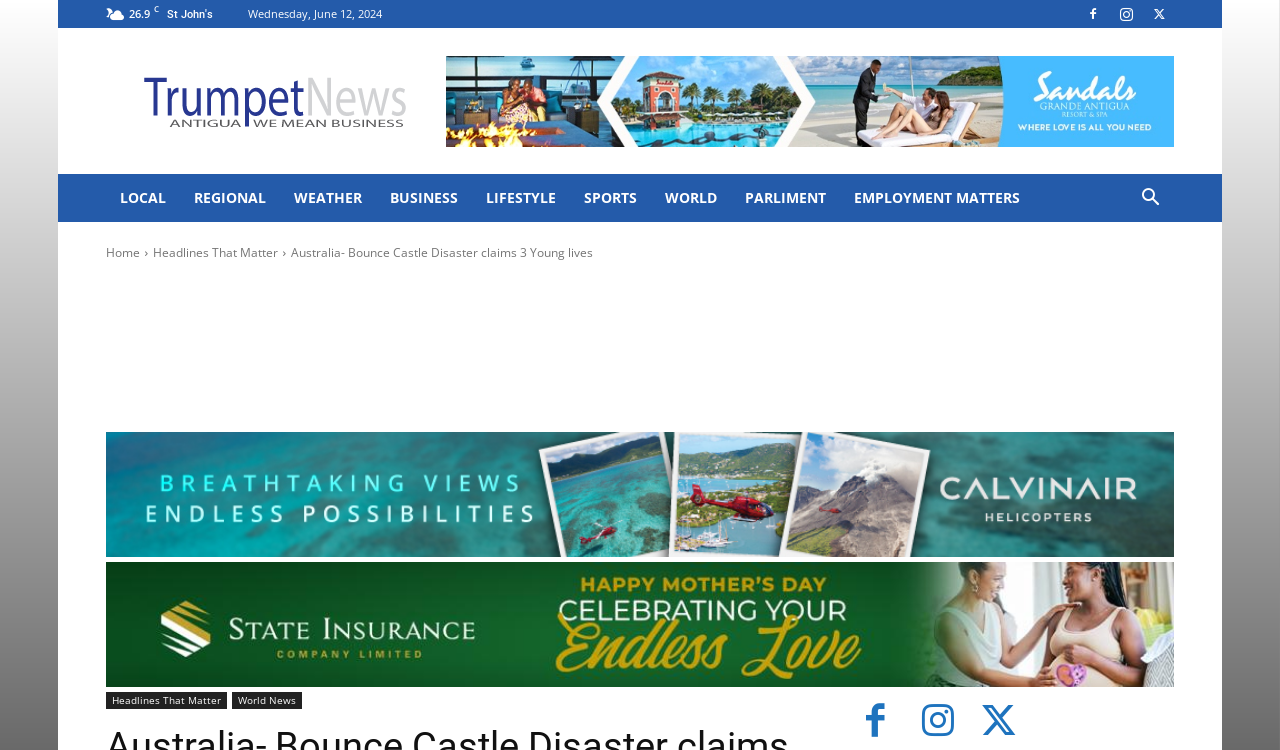What is the date mentioned in the webpage?
Analyze the screenshot and provide a detailed answer to the question.

I found the date by looking at the static text element with the content 'Wednesday, June 12, 2024' which has a bounding box coordinate of [0.194, 0.008, 0.298, 0.028].